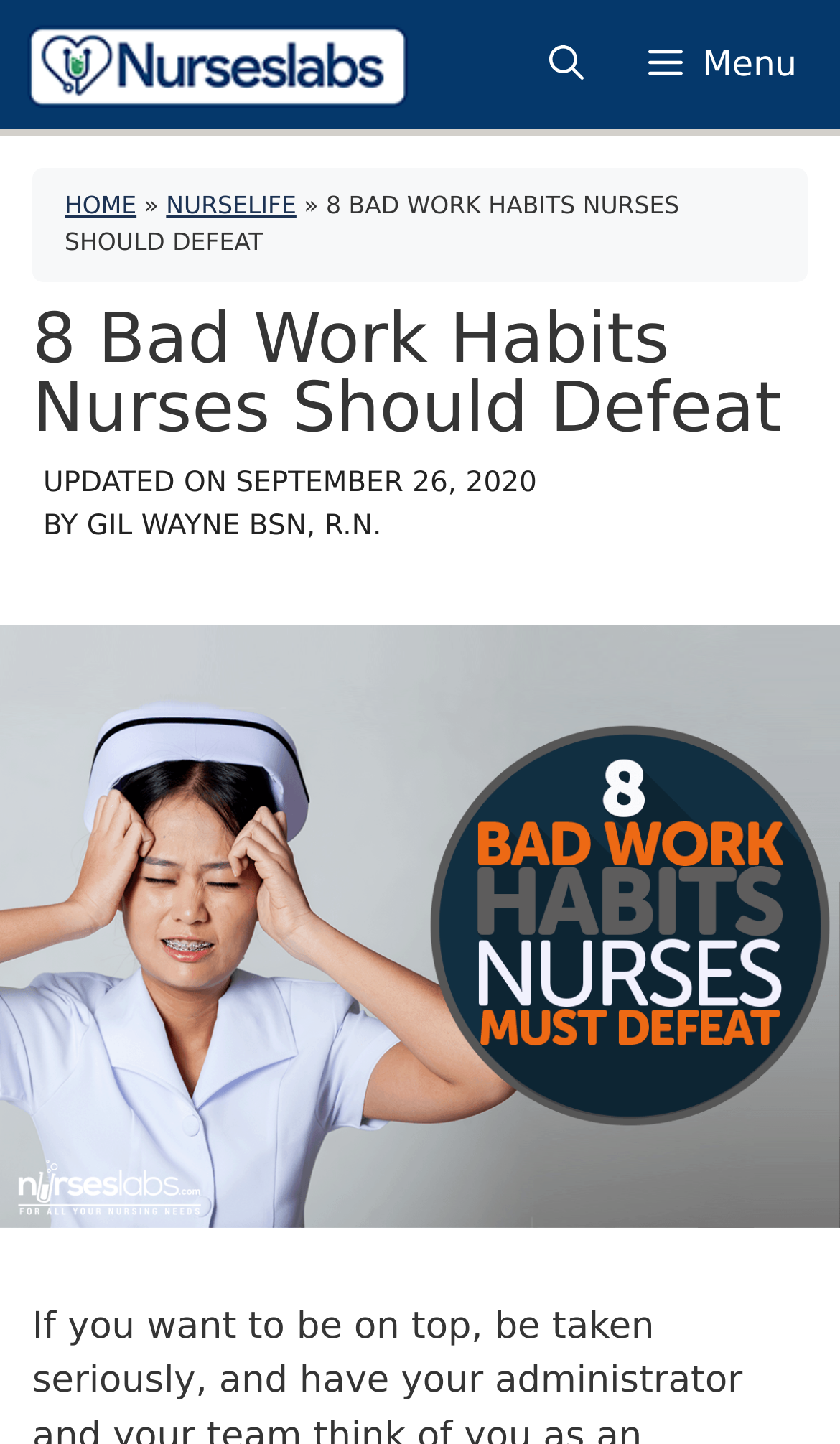Determine the bounding box for the UI element that matches this description: "aria-label="Open search"".

[0.616, 0.0, 0.733, 0.09]